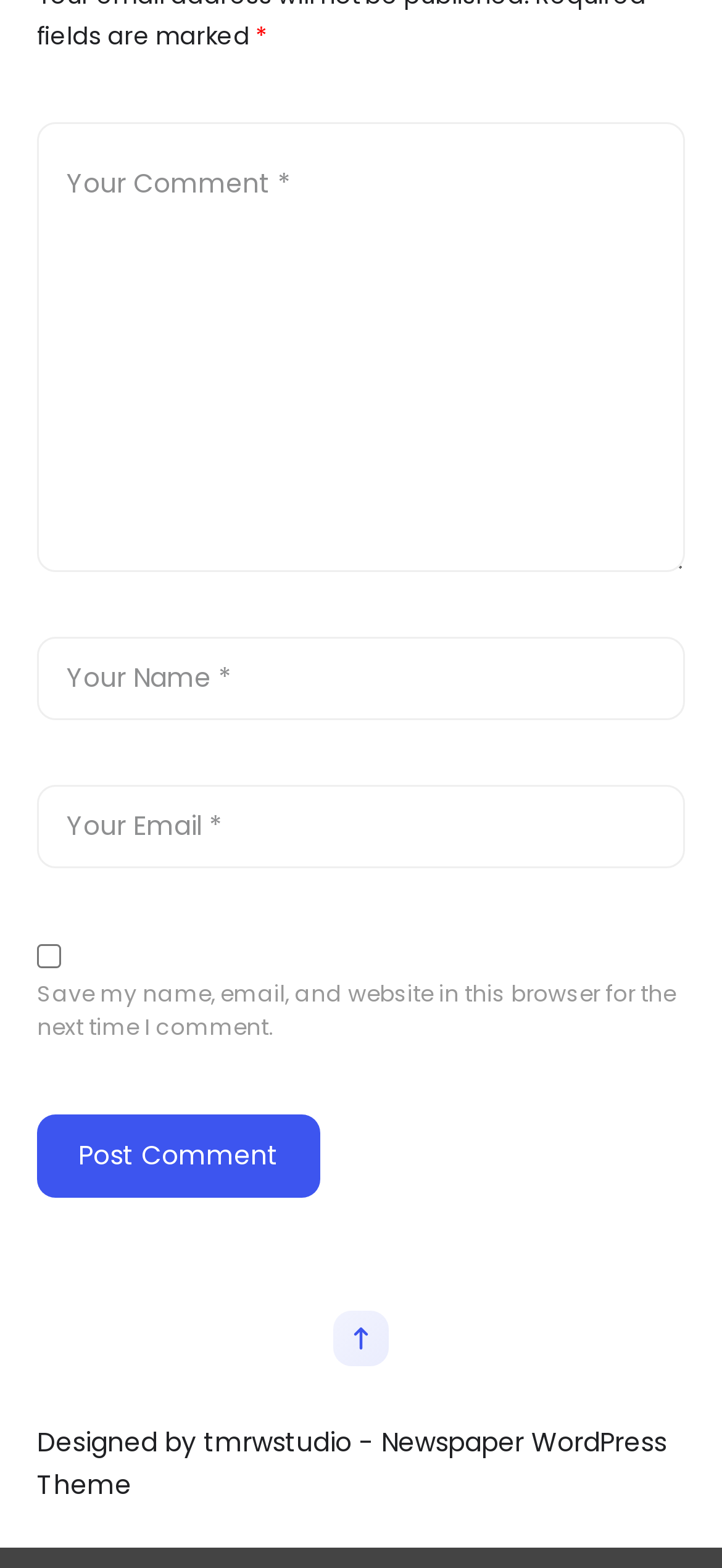Please locate the UI element described by "Frontz9527" and provide its bounding box coordinates.

None